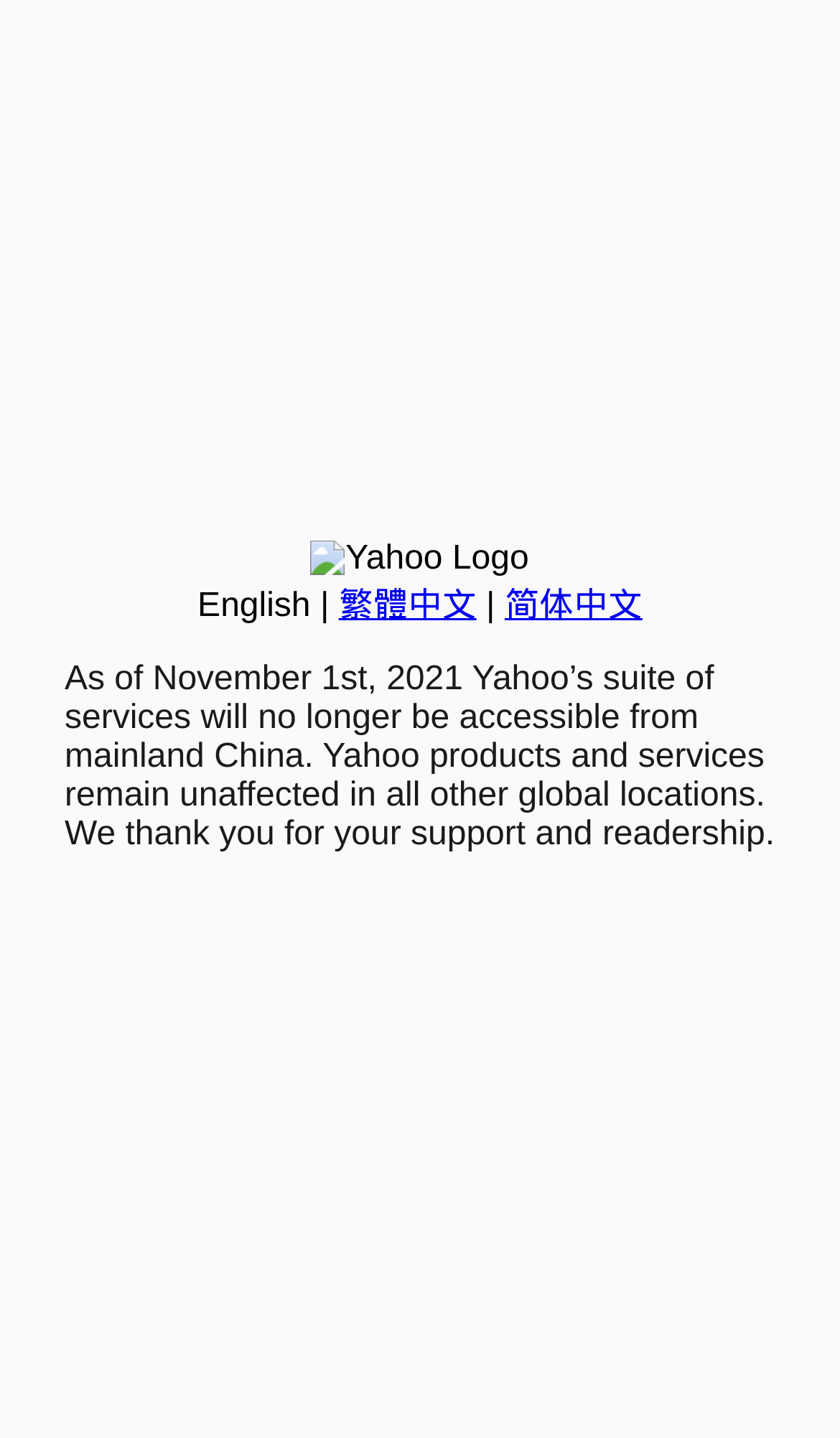Using the format (top-left x, top-left y, bottom-right x, bottom-right y), provide the bounding box coordinates for the described UI element. All values should be floating point numbers between 0 and 1: aria-label="zillow icon ROUND WHITE SMALER"

None